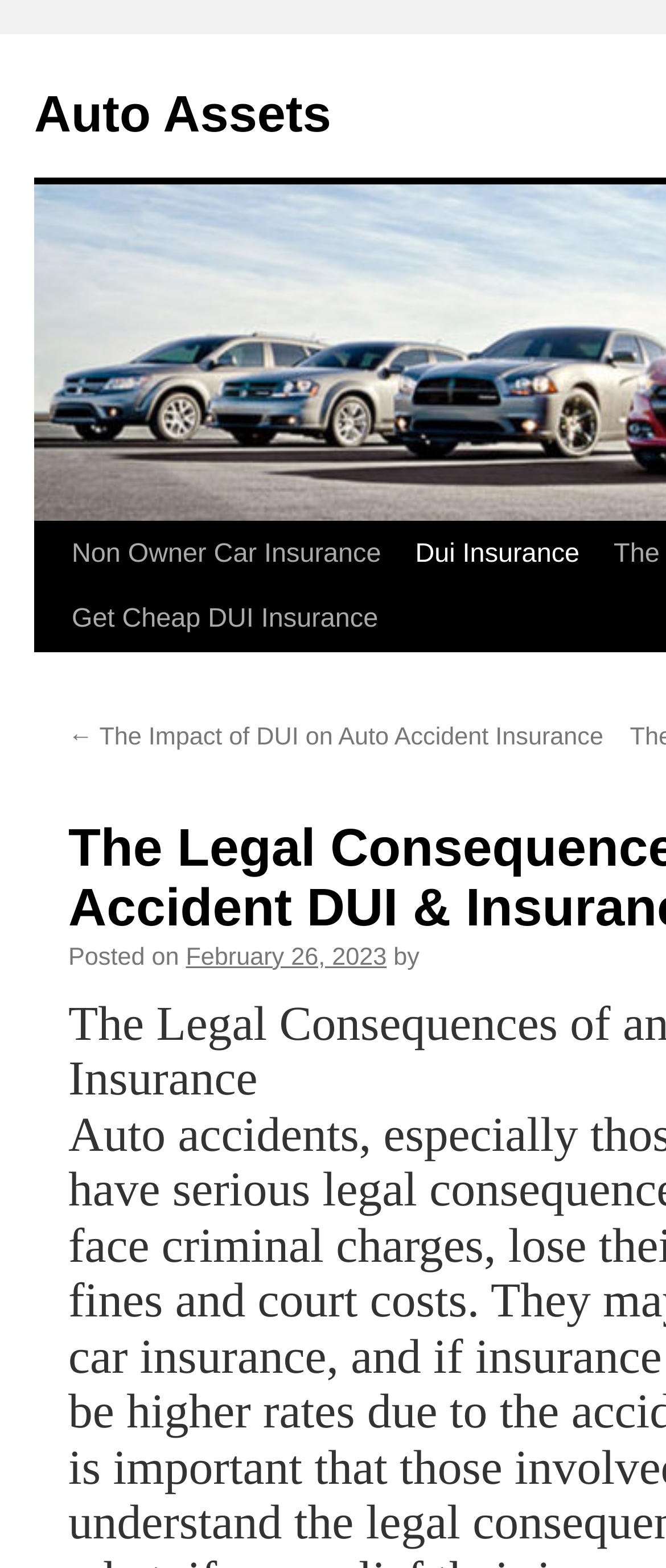Detail the webpage's structure and highlights in your description.

The webpage appears to be an article or blog post discussing the legal consequences of an auto accident involving DUI and insurance. At the top left of the page, there is a link to "Auto Assets", which is likely the website's logo or homepage link. Below this, there is a "Skip to content" link, indicating that the main content of the page is further down.

The main content area has several links related to car insurance, including "Non Owner Car Insurance", "Dui Insurance", and "Get Cheap DUI Insurance". These links are positioned horizontally across the page, with "Non Owner Car Insurance" on the left and "Dui Insurance" on the right.

Below these links, there is a section that appears to be a blog post or article. The title of the previous article, "The Impact of DUI on Auto Accident Insurance", is linked and positioned on the left side of the page. To the right of this, there is a "Posted on" label, followed by the date "February 26, 2023", and then a "by" label, although the author's name is not specified.

Overall, the webpage seems to be focused on providing information and resources related to car insurance, particularly in the context of DUI accidents.